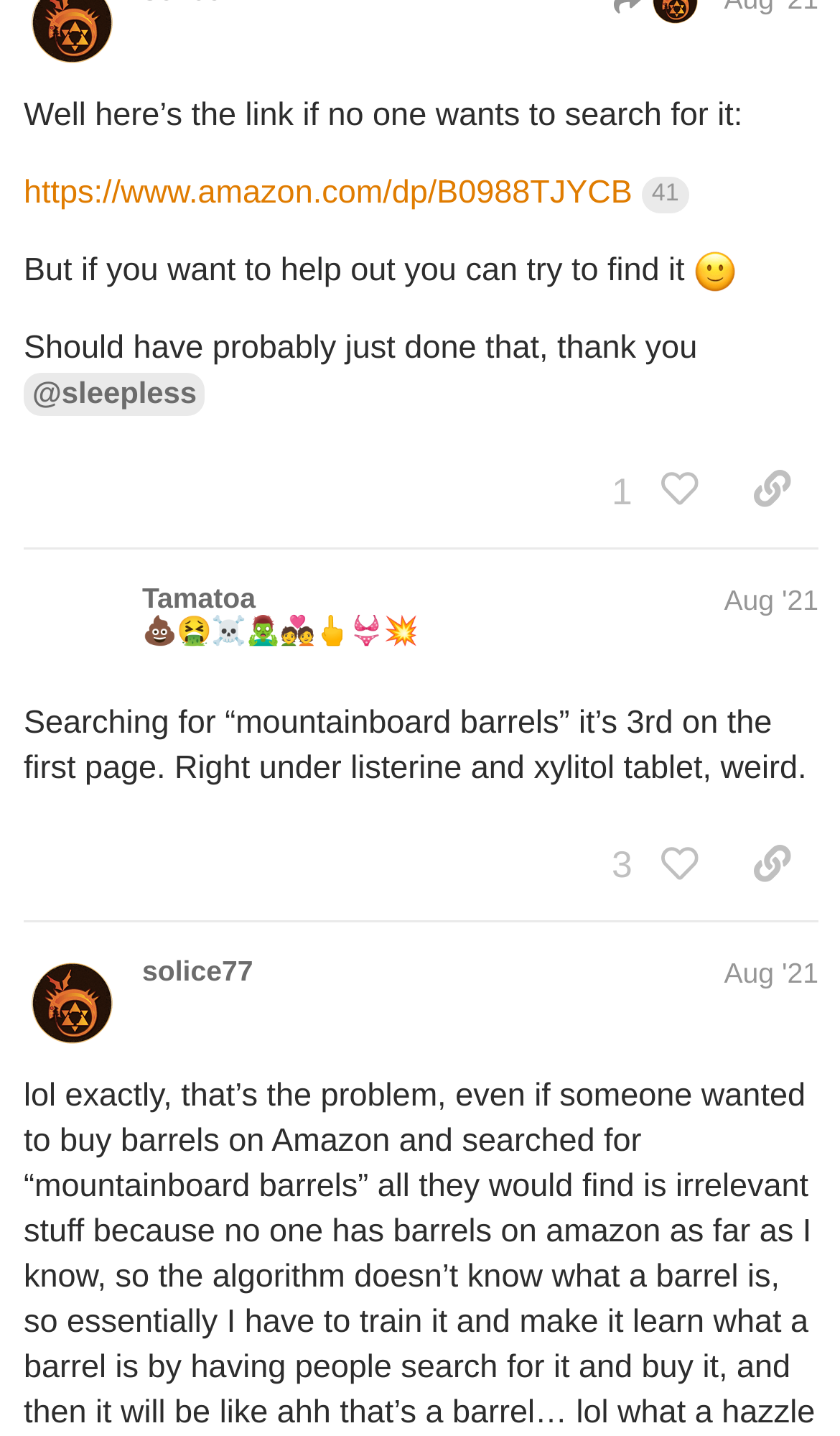Determine the bounding box coordinates of the region to click in order to accomplish the following instruction: "Click the link to solice77's profile". Provide the coordinates as four float numbers between 0 and 1, specifically [left, top, right, bottom].

[0.169, 0.653, 0.301, 0.676]